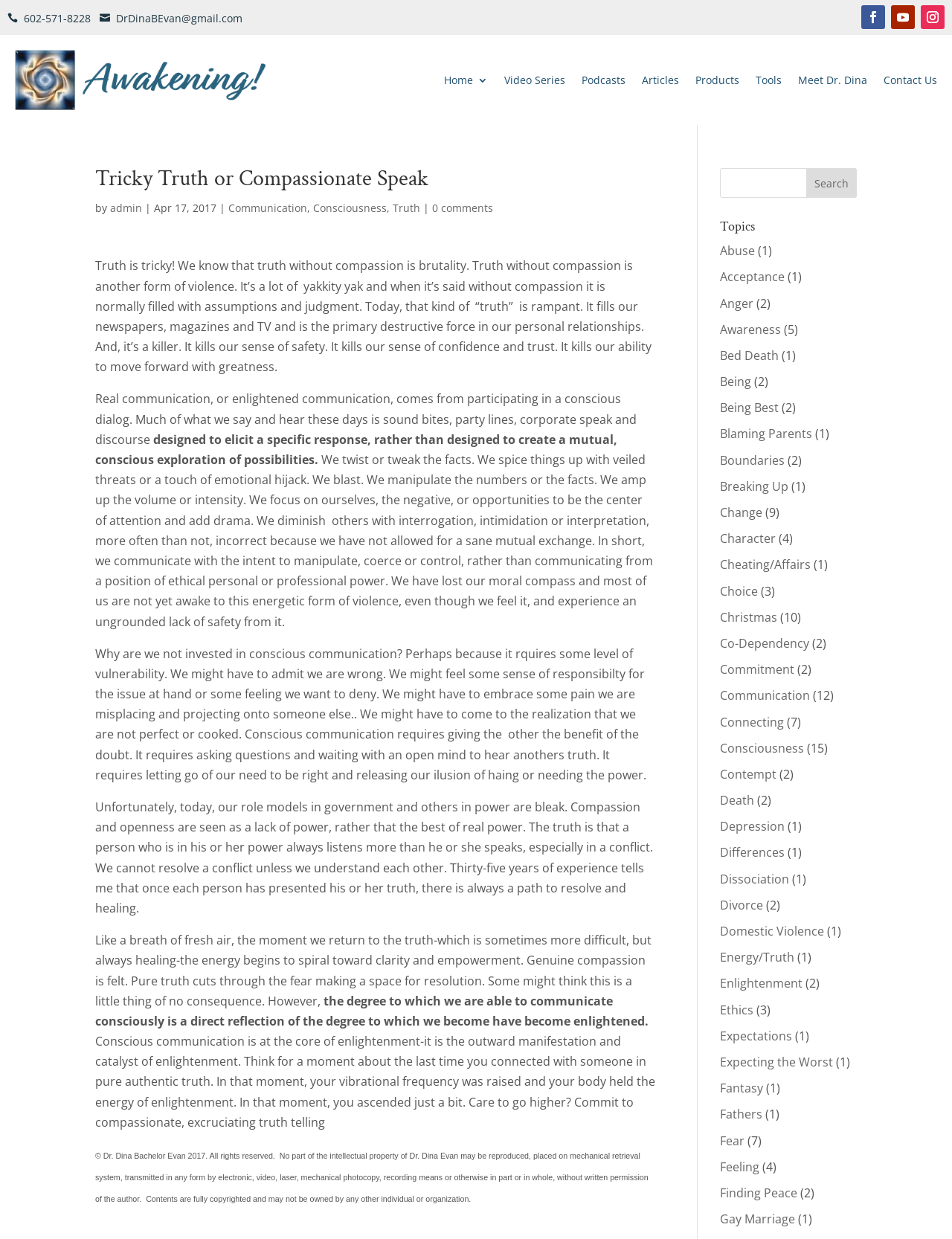Using the details in the image, give a detailed response to the question below:
How many links are there in the 'Topics' section?

The 'Topics' section is located at the bottom of the webpage and contains 24 links to different topics, each with a number in parentheses indicating the number of related articles.